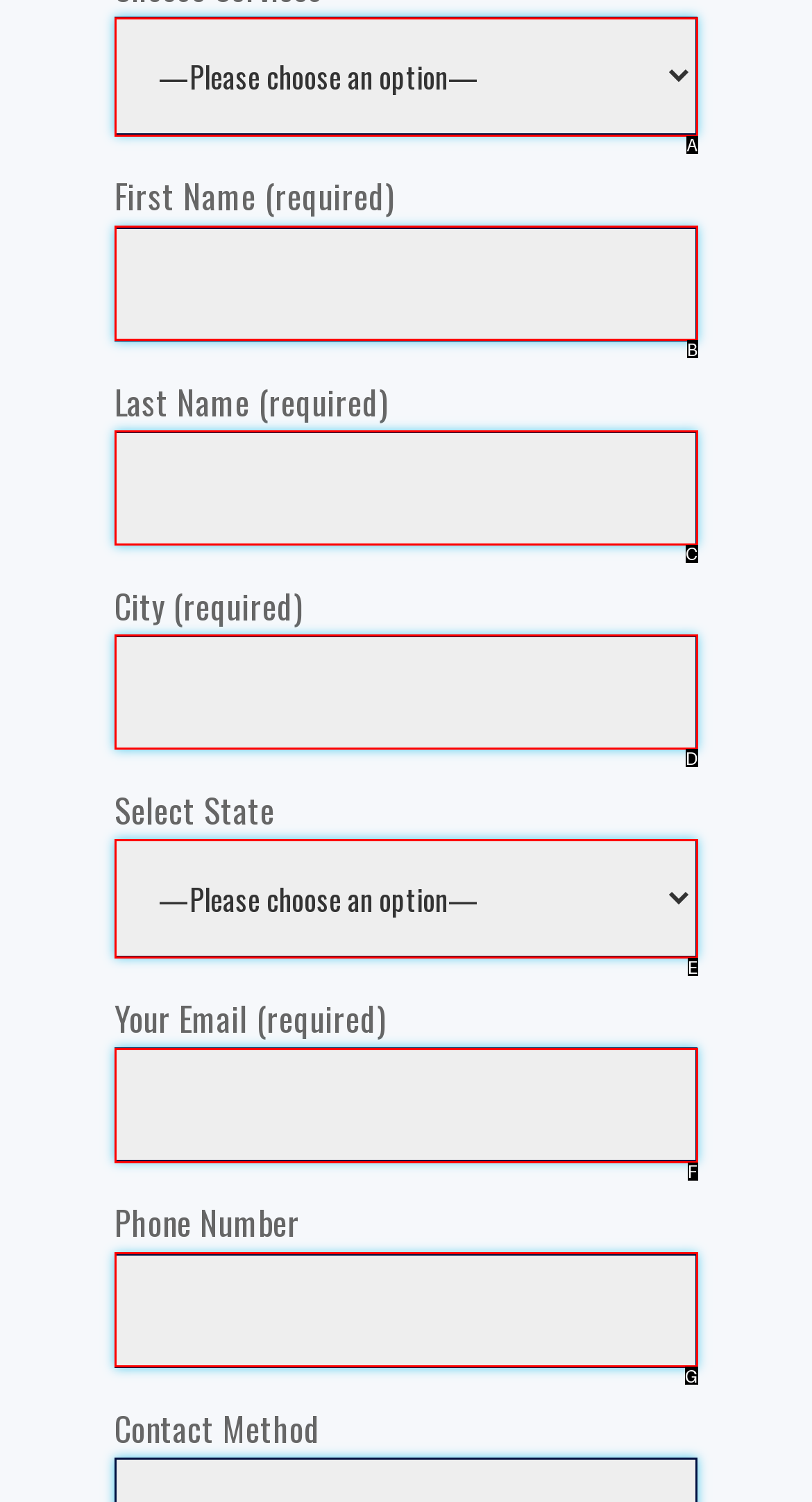Which HTML element among the options matches this description: name="first-name"? Answer with the letter representing your choice.

B